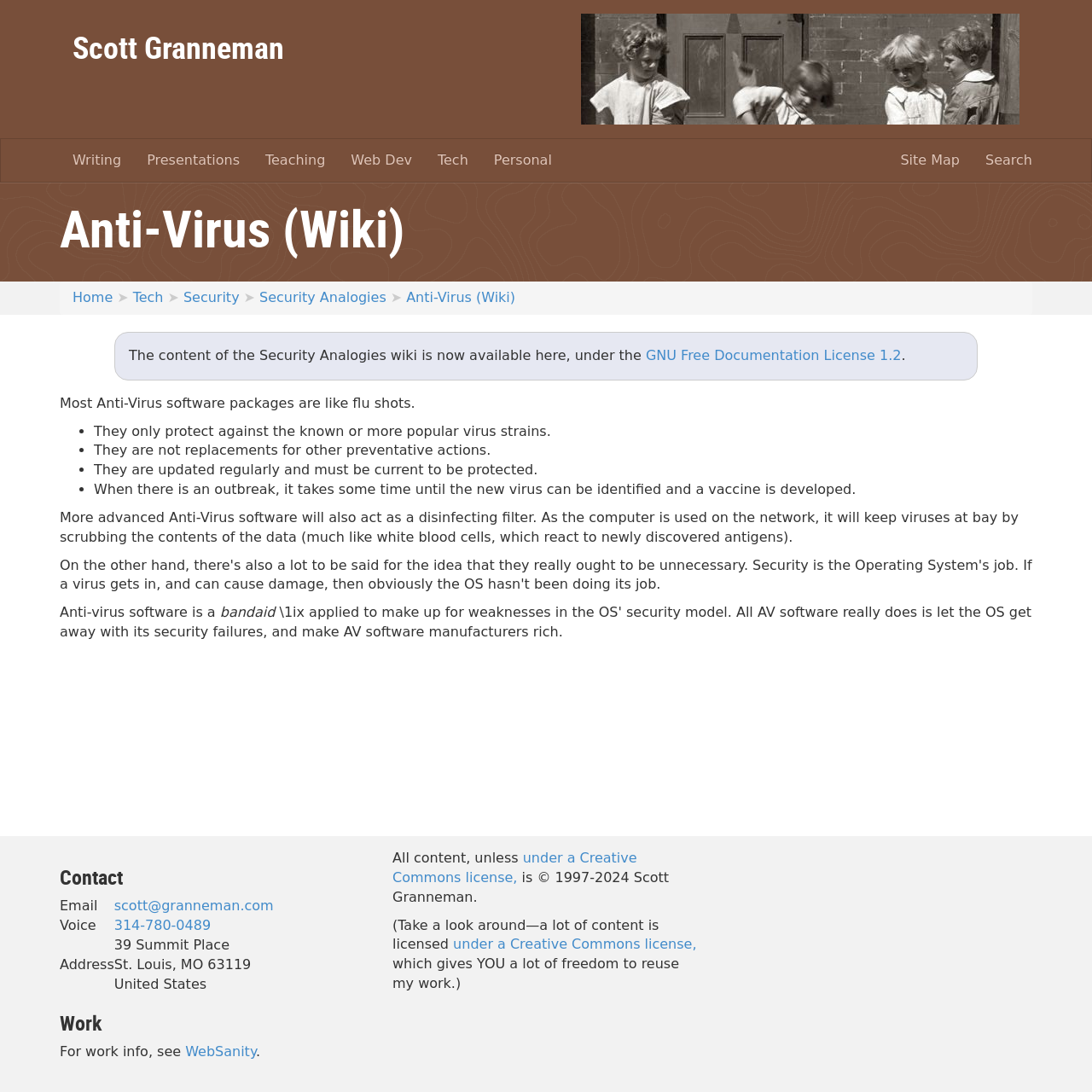Provide a one-word or short-phrase answer to the question:
What is the author's name?

Scott Granneman